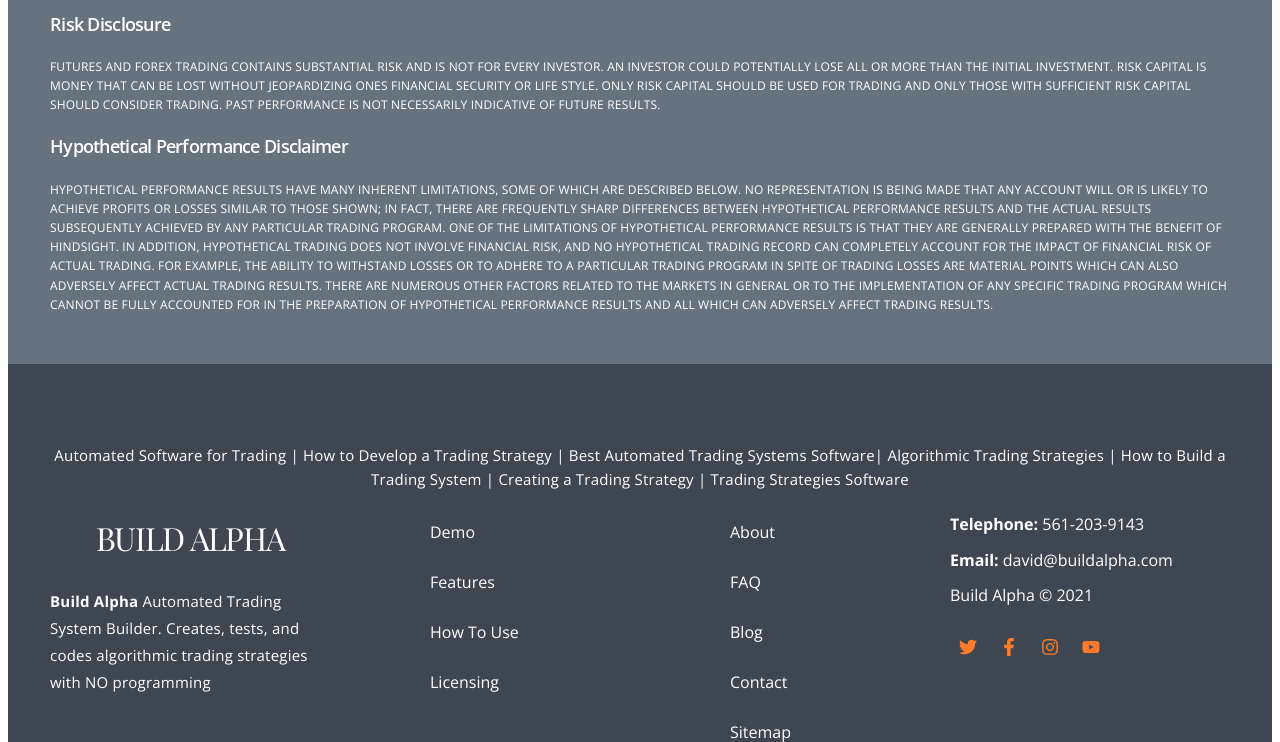What is the main purpose of Build Alpha?
Using the details from the image, give an elaborate explanation to answer the question.

Based on the webpage content, especially the heading 'BUILD ALPHA' and the static text 'Automated Trading System Builder. Creates, tests, and codes algorithmic trading strategies with NO programming', it can be inferred that the main purpose of Build Alpha is to provide an automated trading system builder.